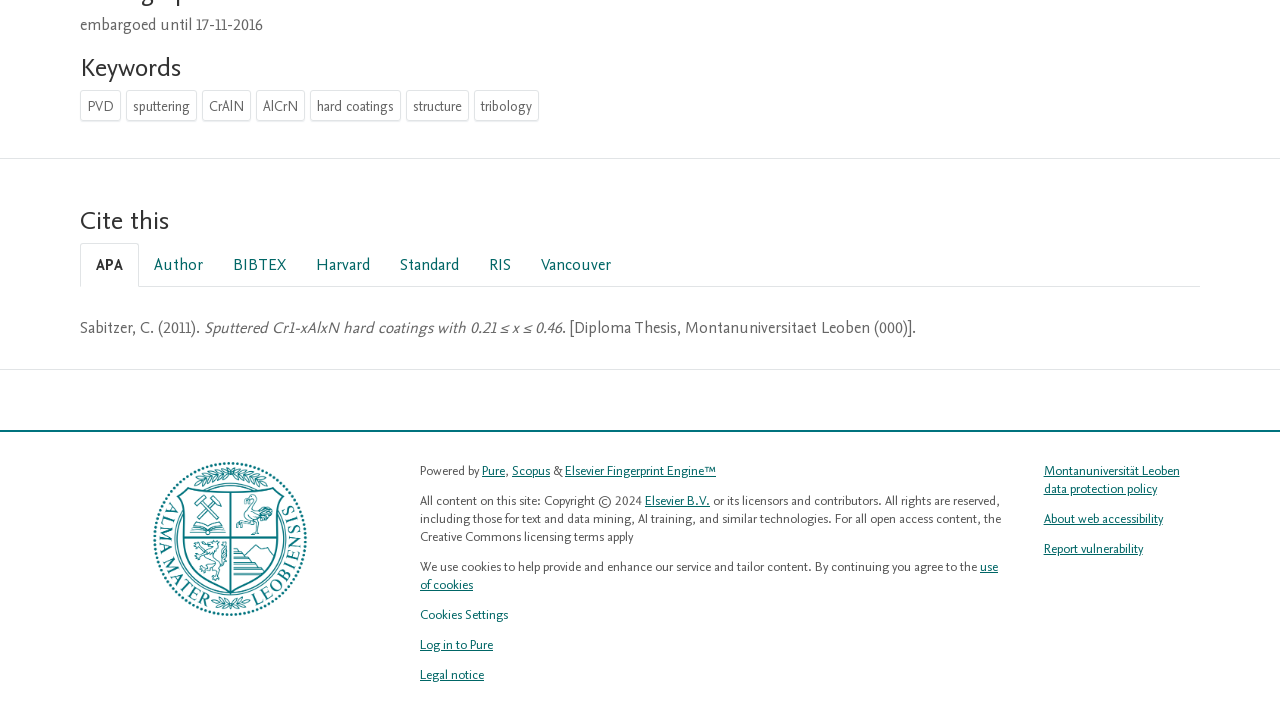Please reply to the following question using a single word or phrase: 
What is the embargo date?

17-11-2016